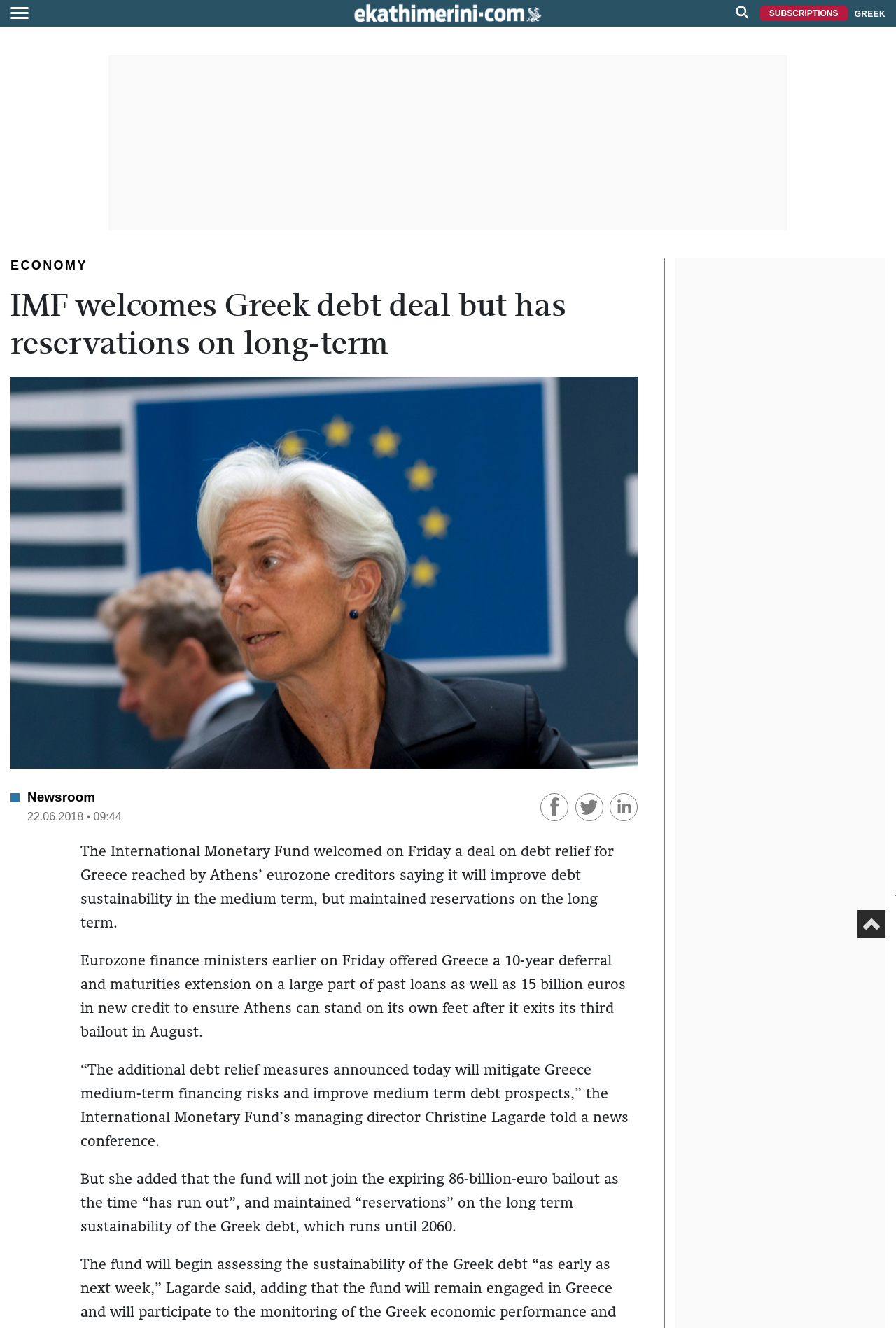Please reply to the following question using a single word or phrase: 
What is the topic of the news article?

Greek debt deal